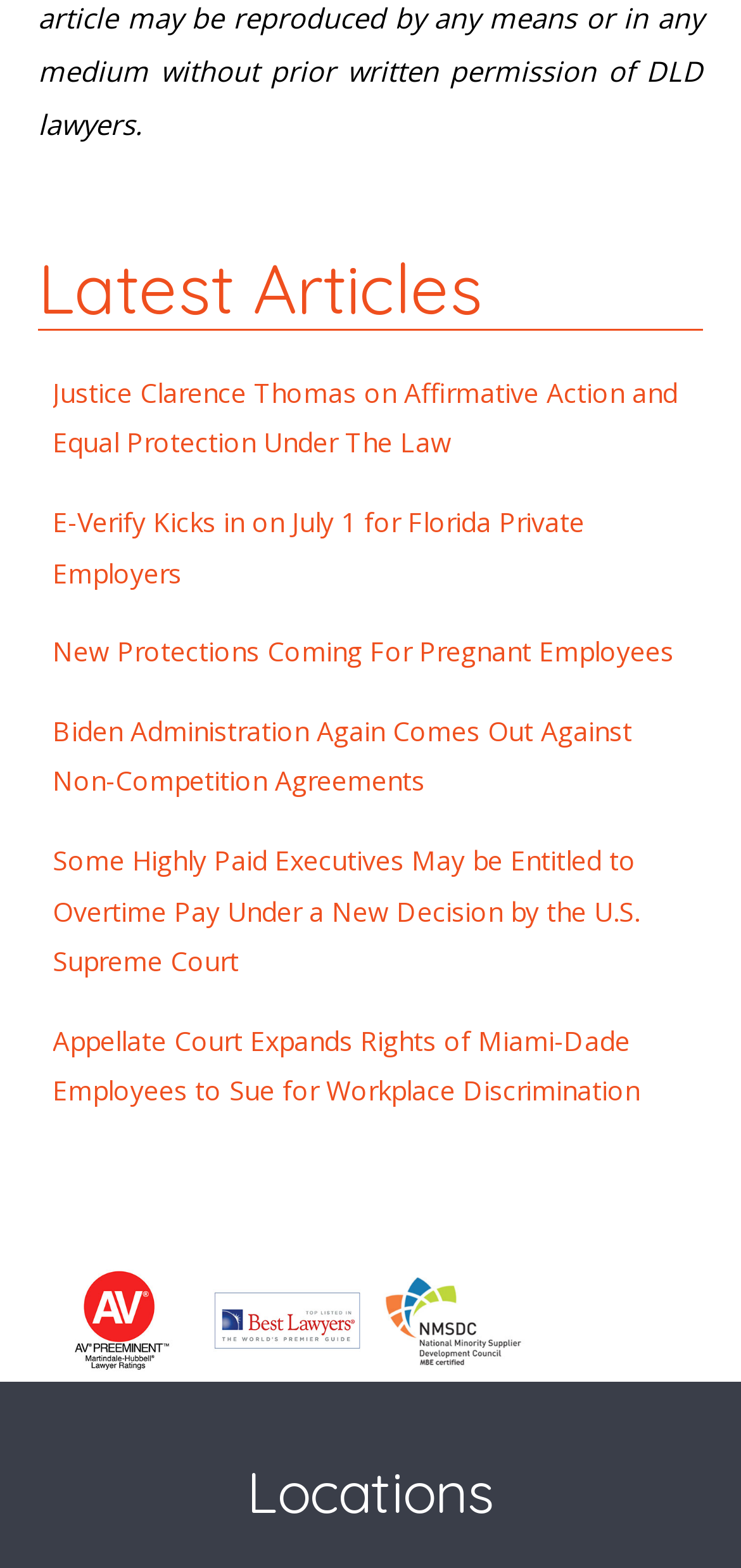Determine the bounding box coordinates of the section I need to click to execute the following instruction: "Explore the article on new protections for pregnant employees". Provide the coordinates as four float numbers between 0 and 1, i.e., [left, top, right, bottom].

[0.071, 0.404, 0.909, 0.427]